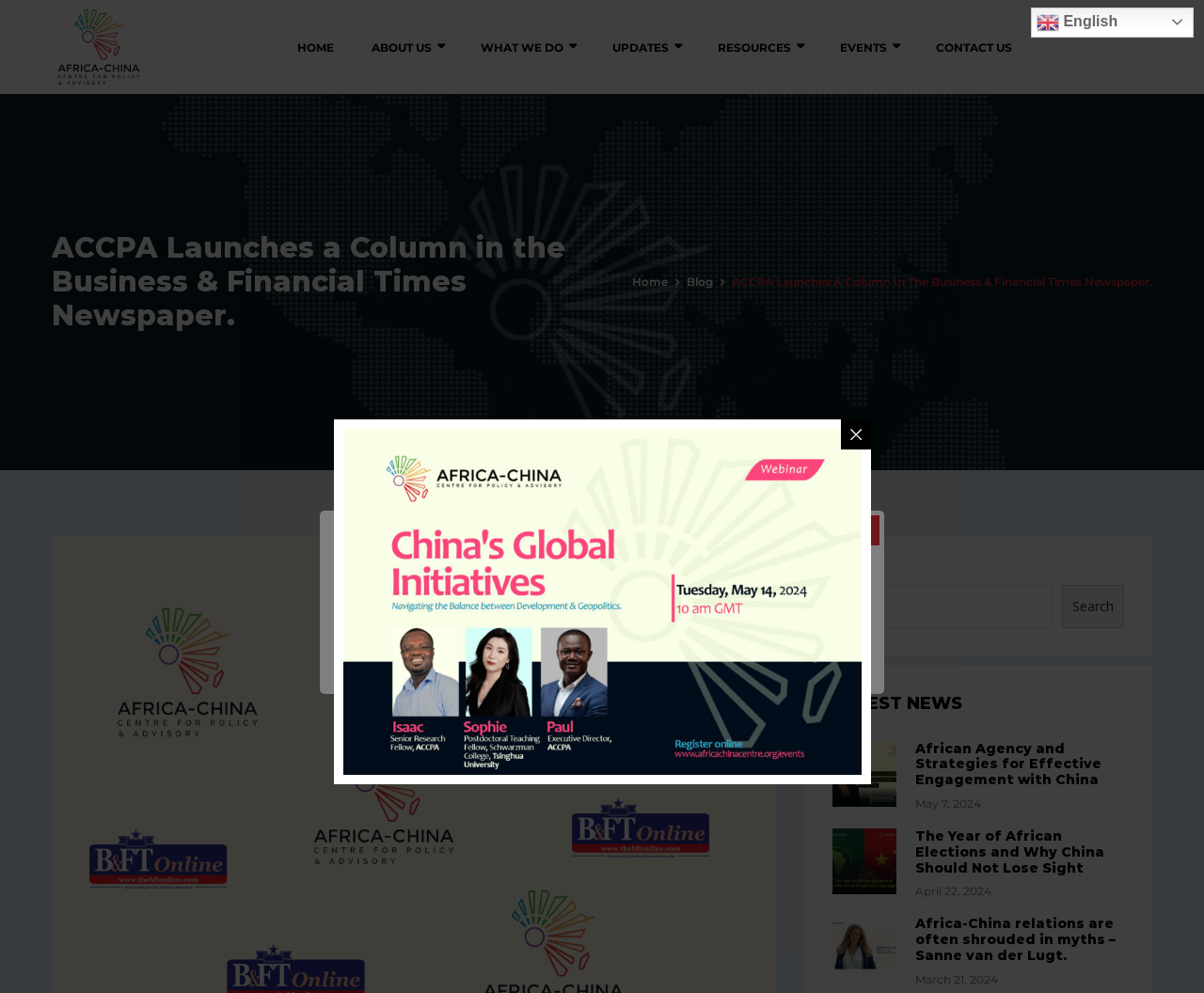How can I subscribe to the website's newsletter?
Look at the image and provide a short answer using one word or a phrase.

Enter email and click Send